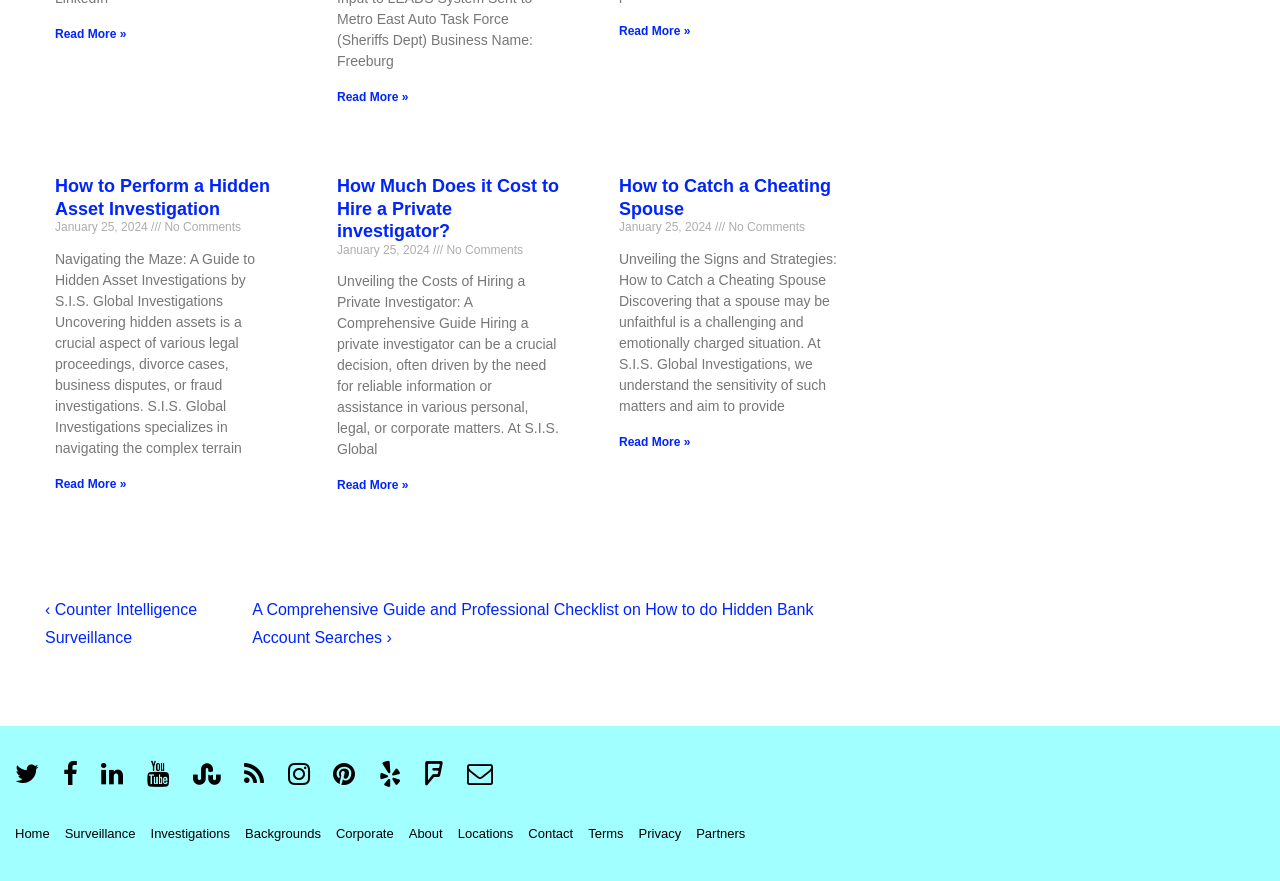Carefully observe the image and respond to the question with a detailed answer:
How many social media links are present in the footer?

In the footer section of the webpage, there are links to various social media platforms, including Twitter, Facebook, LinkedIn, YouTube, StumbleUpon, RSS, Instagram, Pinterest, Yelp, Foursquare, and Email. Counting these links, there are a total of 11 social media links present in the footer.